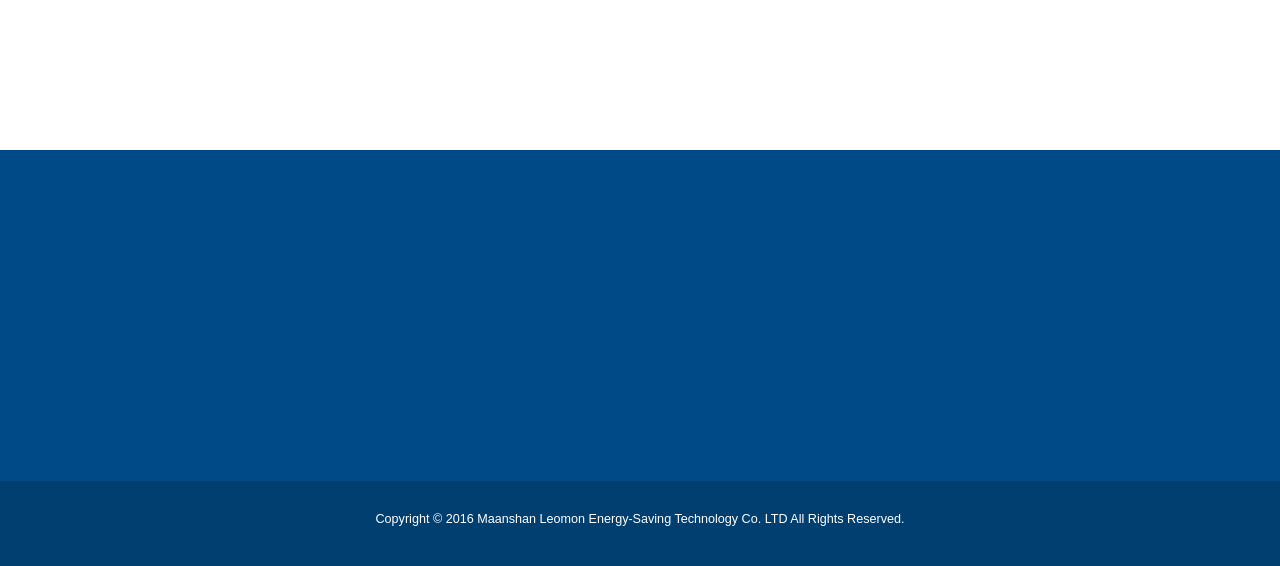Please reply to the following question with a single word or a short phrase:
What is the main topic of this webpage?

Heat Pumps